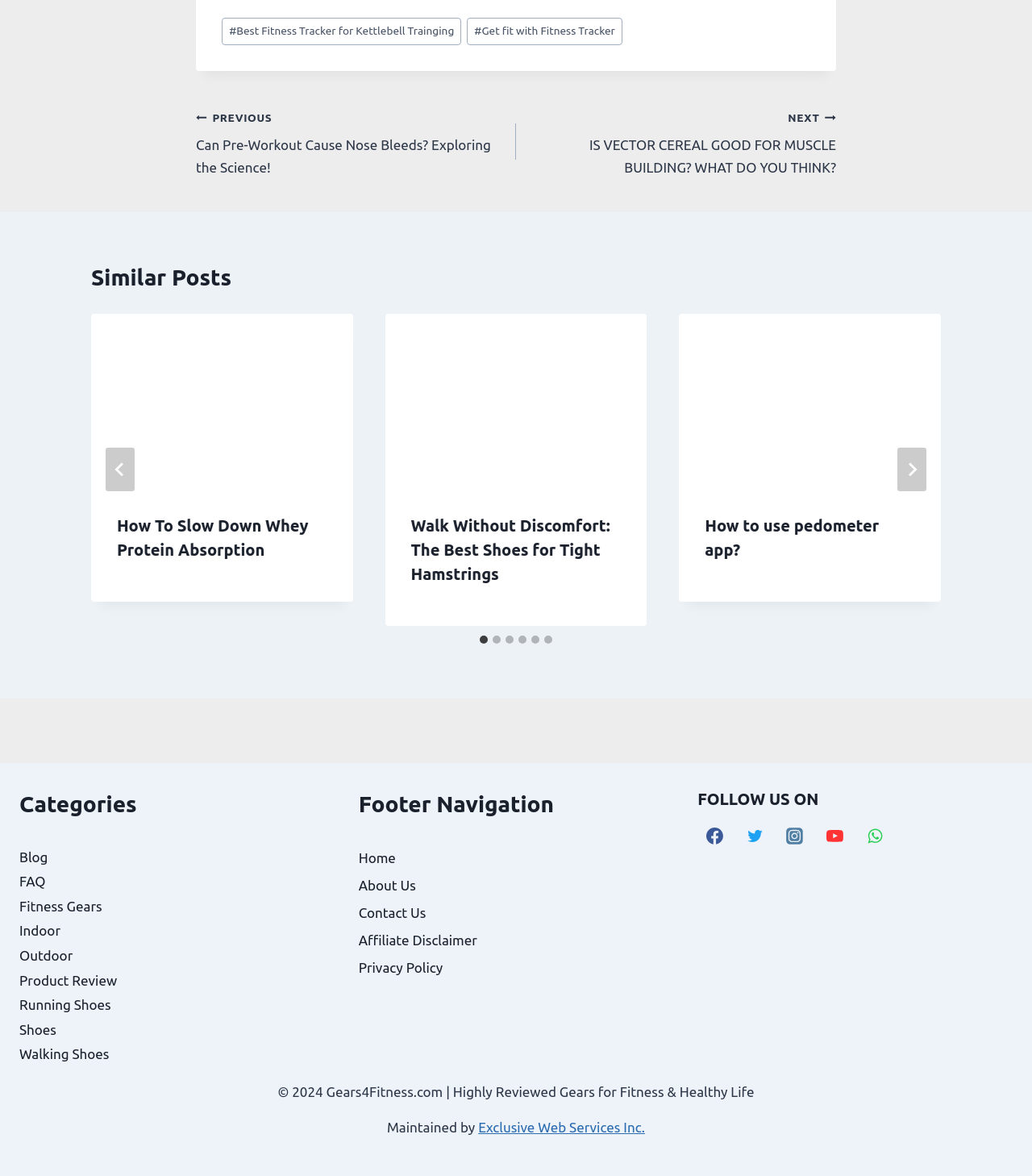Provide your answer to the question using just one word or phrase: How many slides are there in the 'Similar Posts' section?

6